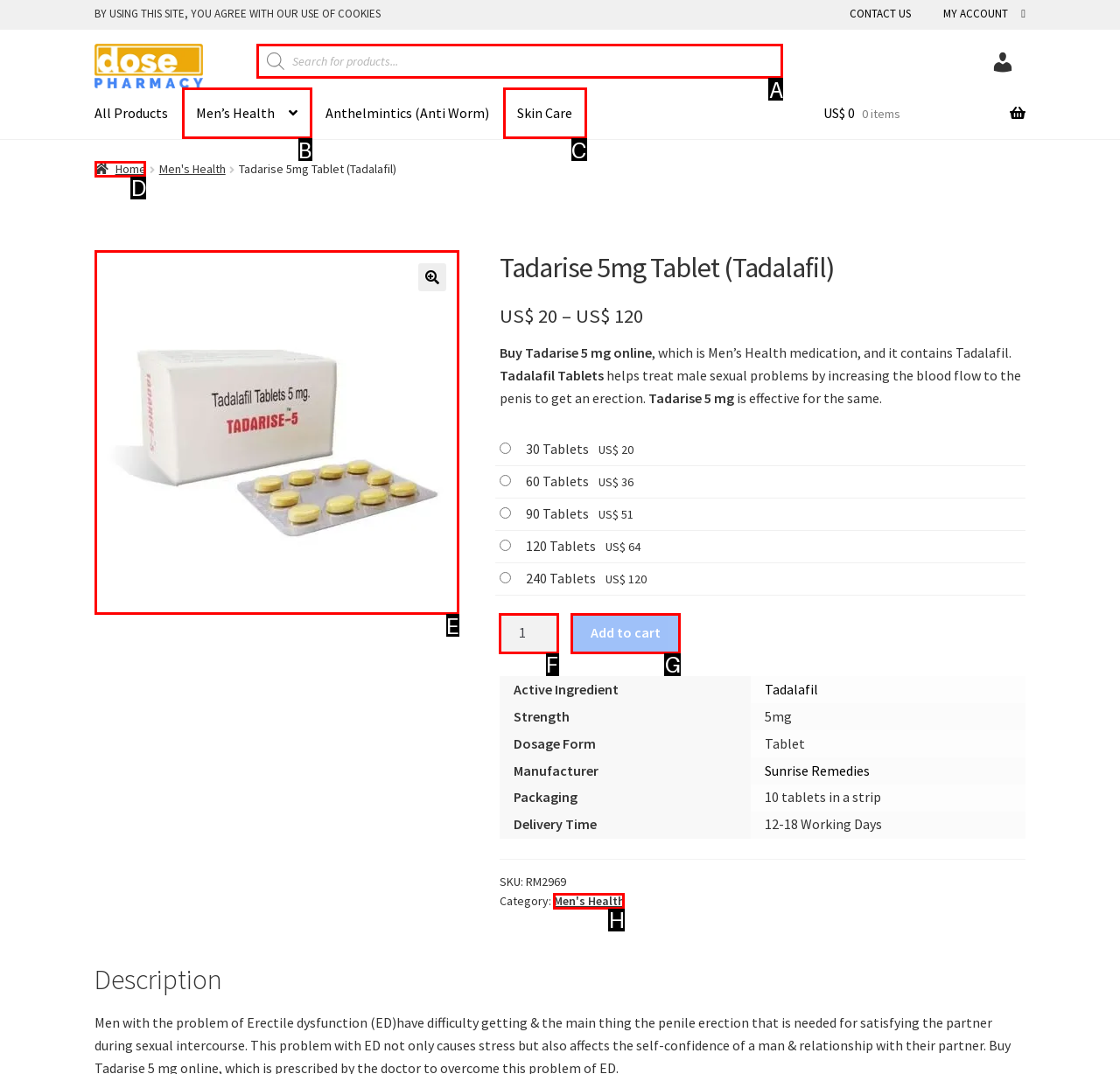Pick the option that should be clicked to perform the following task: Search for products
Answer with the letter of the selected option from the available choices.

A